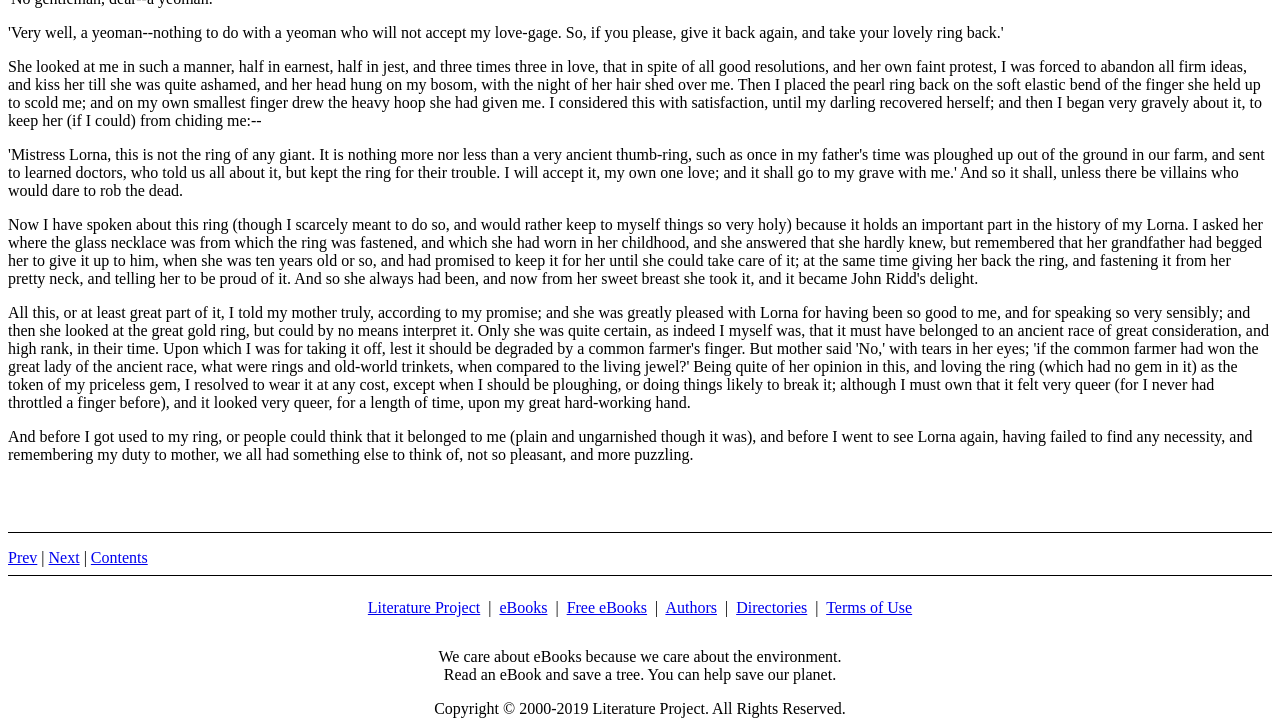Using the format (top-left x, top-left y, bottom-right x, bottom-right y), provide the bounding box coordinates for the described UI element. All values should be floating point numbers between 0 and 1: Terms of Use

[0.645, 0.825, 0.713, 0.848]